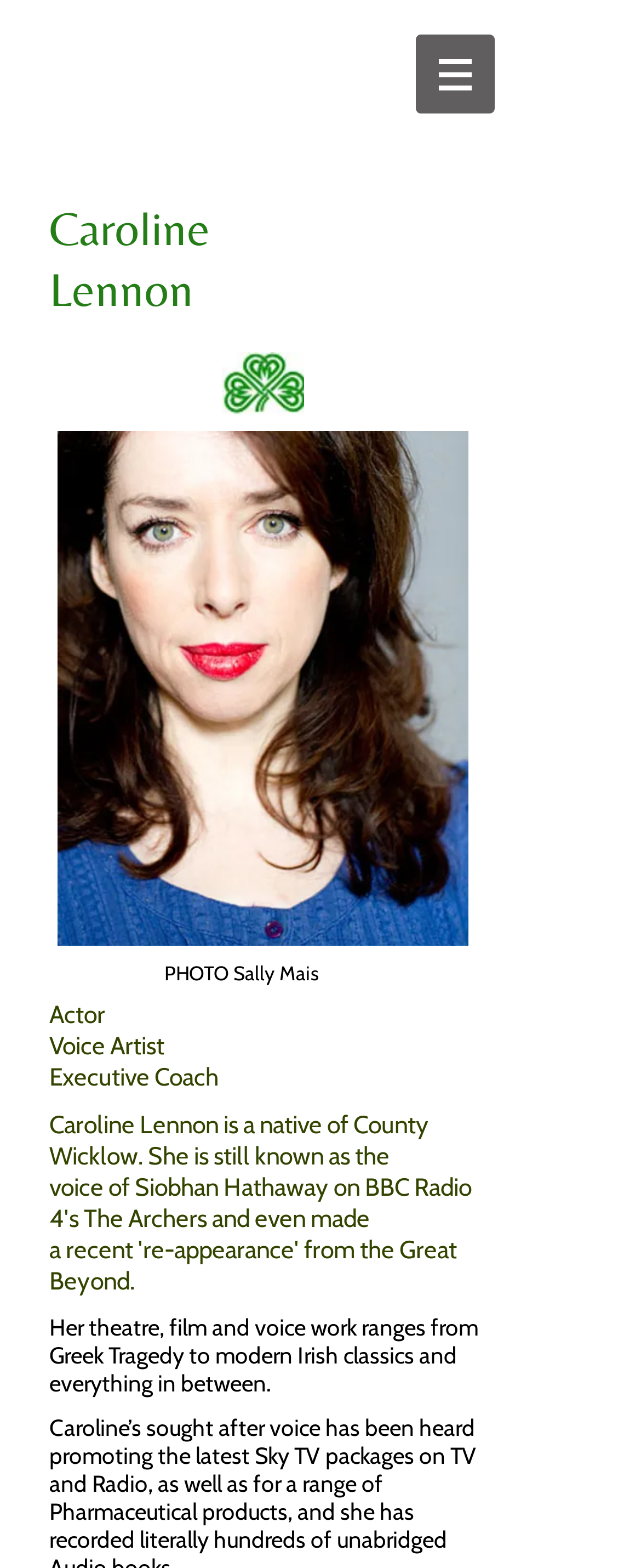Give a detailed overview of the webpage's appearance and contents.

The webpage is a personal website, likely belonging to Caroline Lennon, an actress, voice artist, and executive coach. At the top, there is a navigation menu labeled "Site" with a button that has a popup menu. The button is accompanied by a small image. 

Below the navigation menu, there is a large color photo portrait of Caroline Lennon, taking up most of the width of the page. Above the photo, there are three short labels: "PHOTO Sally Mais", "Actor", and "Voice Artist", followed by "Executive Coach". 

To the right of the photo, there is a brief biographical paragraph about Caroline Lennon, mentioning her native county and her range of work in theatre, film, and voice. Below this paragraph, there is another longer paragraph providing more details about her work experience.

At the top-right corner, there is a small image of shamrocks, possibly a logo or a decorative element. Finally, at the top-left corner, there is a link to Caroline Lennon's name, which may lead to more information about her or her work.